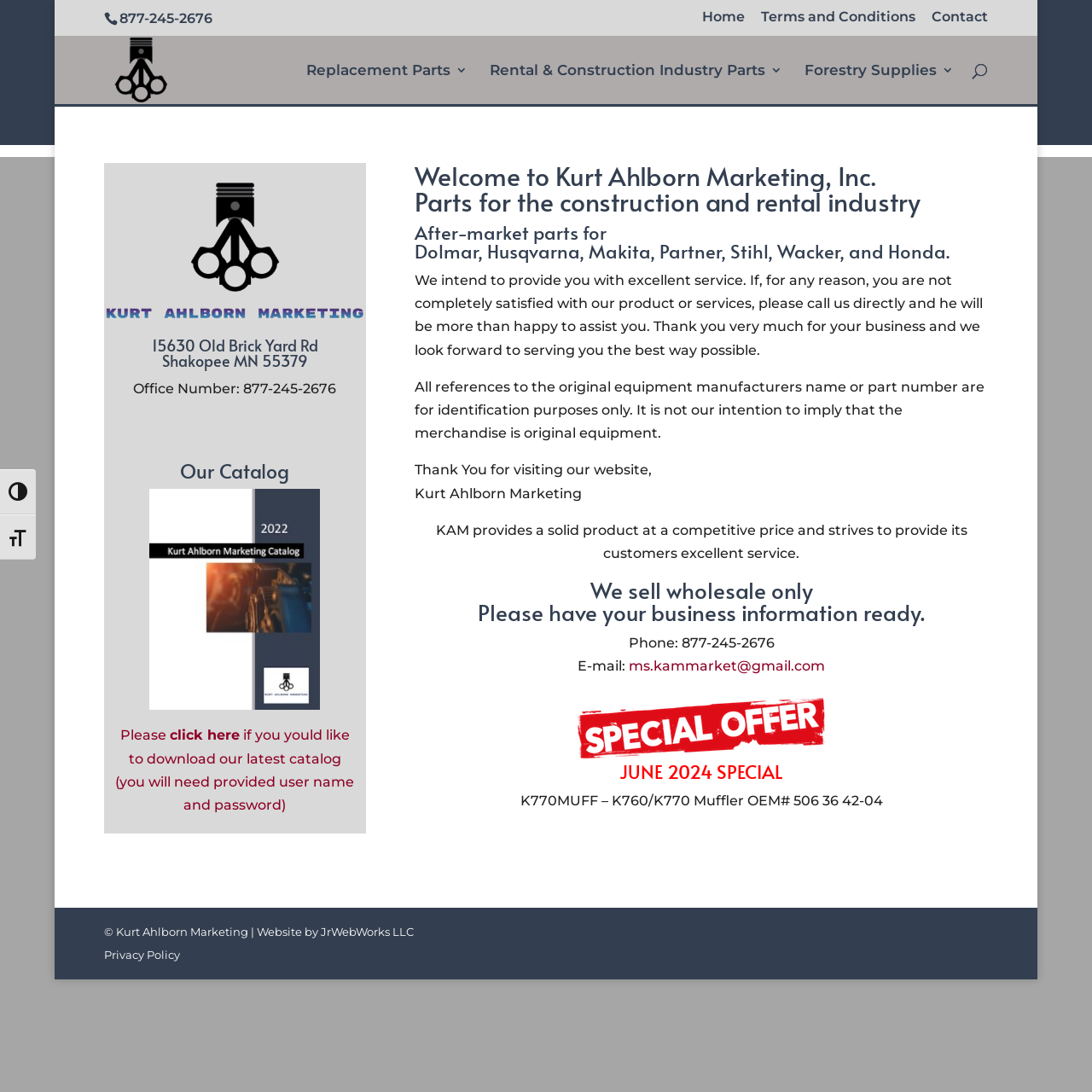Using the details in the image, give a detailed response to the question below:
What is the email address of Kurt Ahlborn Marketing?

I found the email address by looking at the contact information section, where it says 'E-mail:' and then provides the email address.